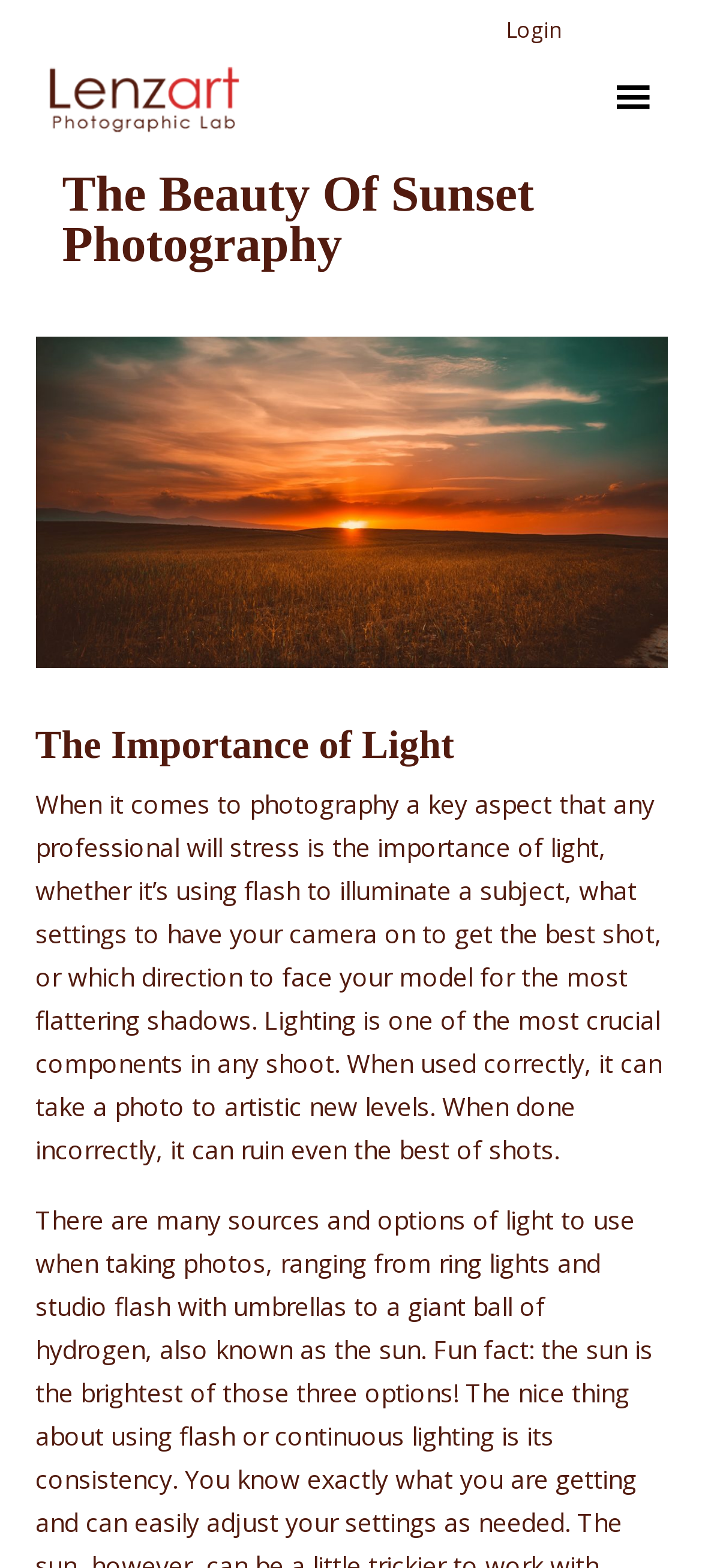What is the purpose of using flash in photography?
Please provide a single word or phrase answer based on the image.

Illuminate subject